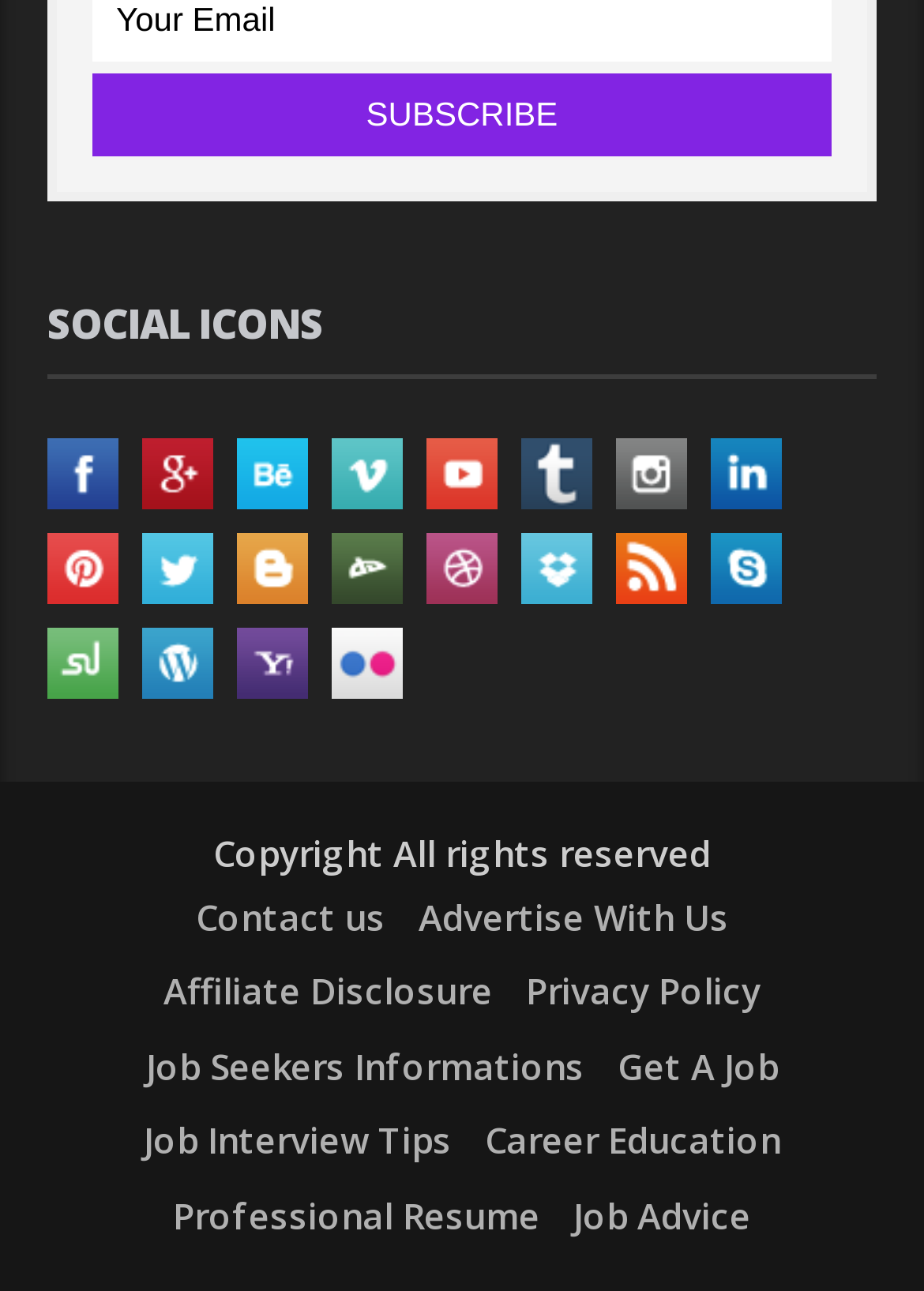Ascertain the bounding box coordinates for the UI element detailed here: "alt="Yahoo"". The coordinates should be provided as [left, top, right, bottom] with each value being a float between 0 and 1.

[0.256, 0.486, 0.333, 0.541]